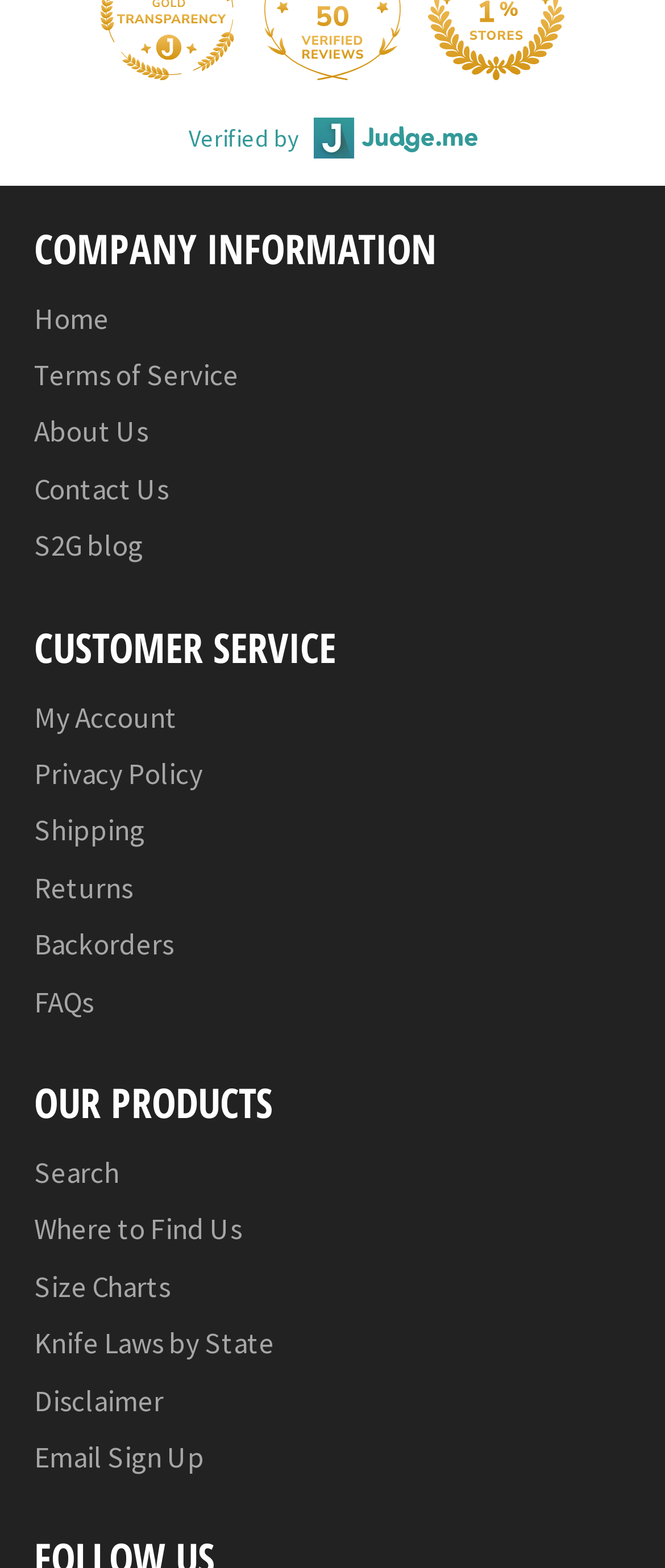Please locate the bounding box coordinates of the element that should be clicked to complete the given instruction: "visit about us page".

[0.051, 0.264, 0.223, 0.287]